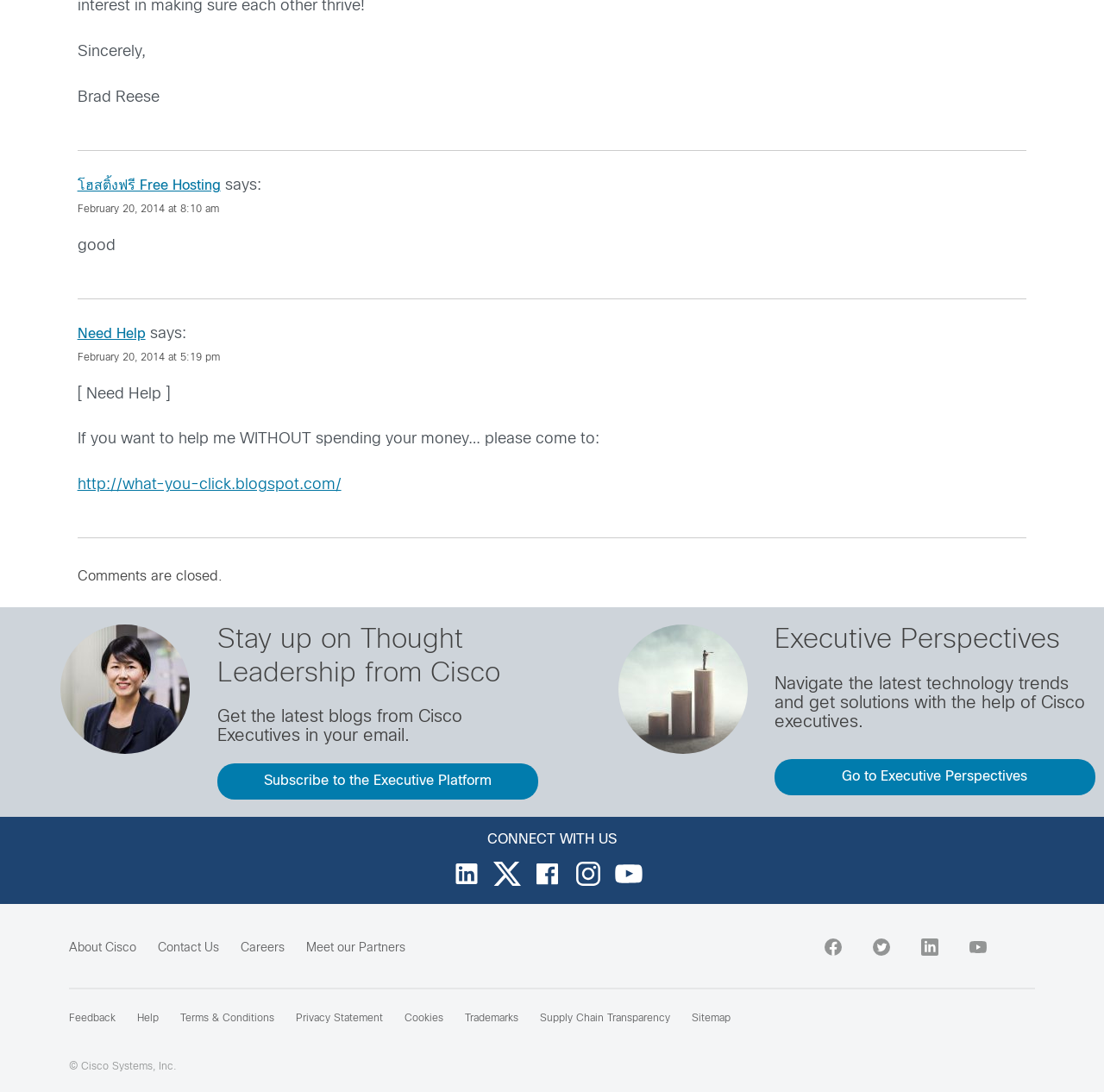Point out the bounding box coordinates of the section to click in order to follow this instruction: "Click on Need Help".

[0.07, 0.3, 0.132, 0.312]